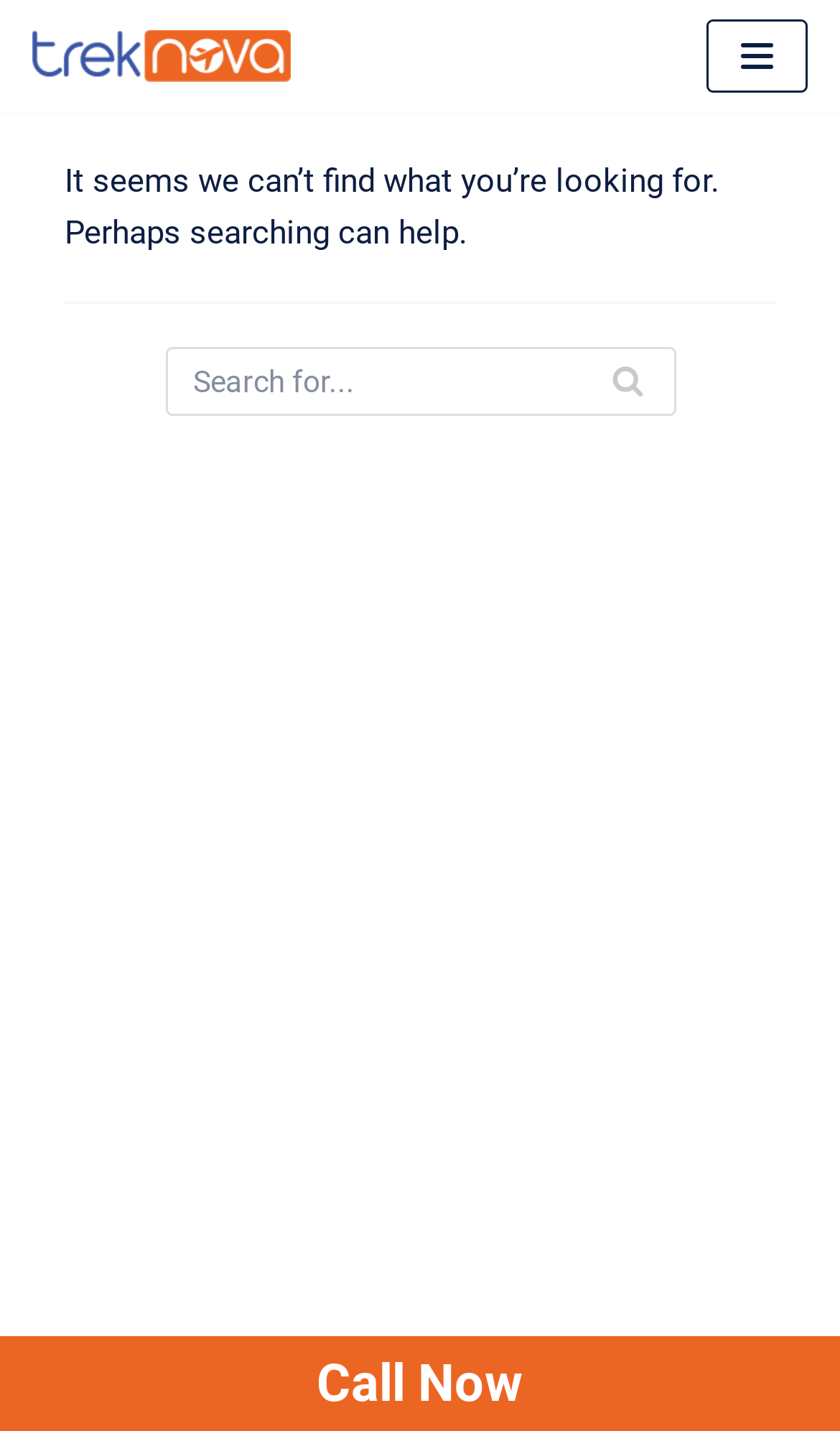What is the call to action at the bottom of the webpage?
Please answer the question with as much detail as possible using the screenshot.

The call to action at the bottom of the webpage is a link element with the text 'Call Now', which suggests that users can call the company or organization for assistance or to take some action.